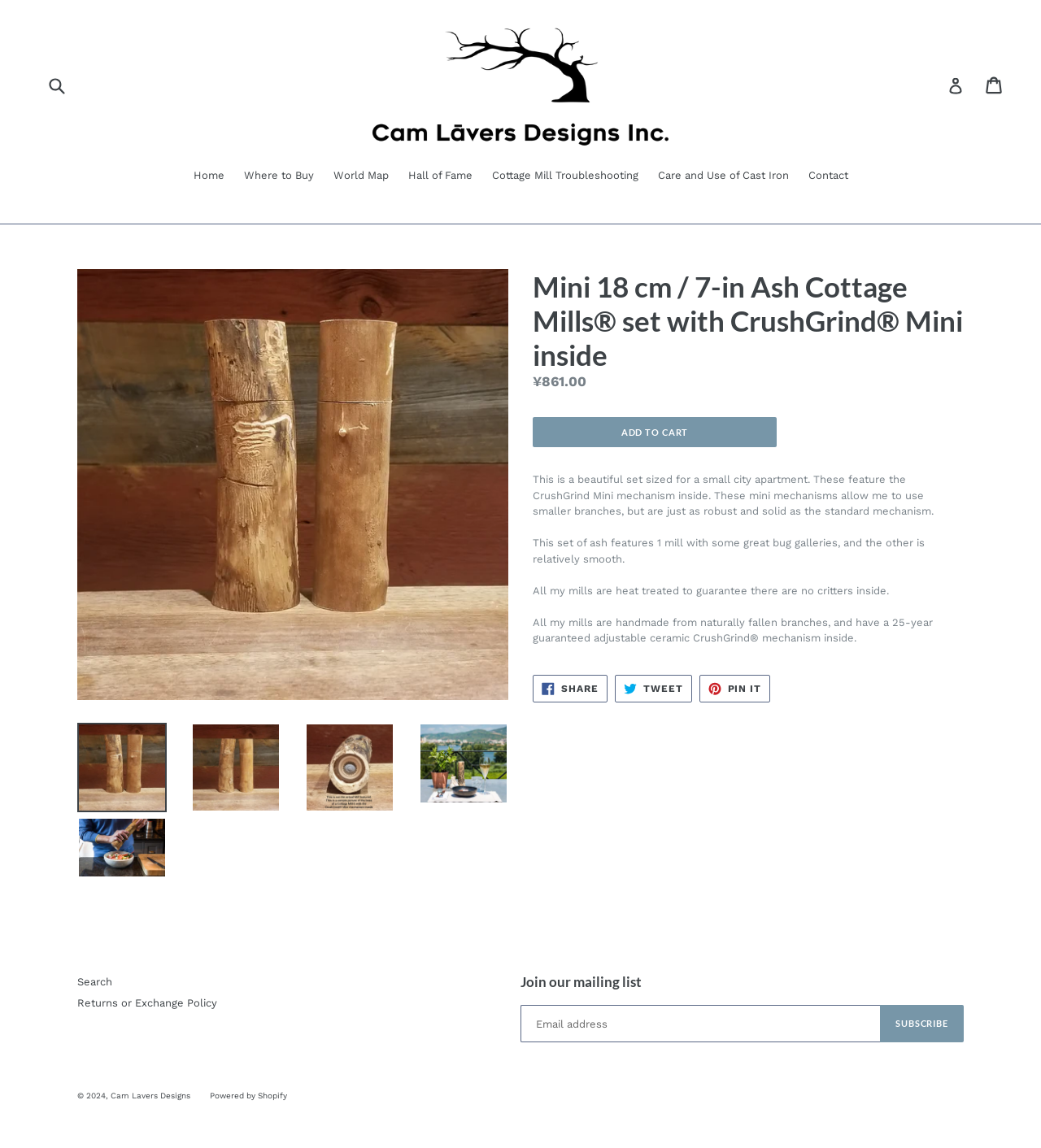Please find the bounding box coordinates of the element that you should click to achieve the following instruction: "Search for products". The coordinates should be presented as four float numbers between 0 and 1: [left, top, right, bottom].

[0.043, 0.061, 0.086, 0.088]